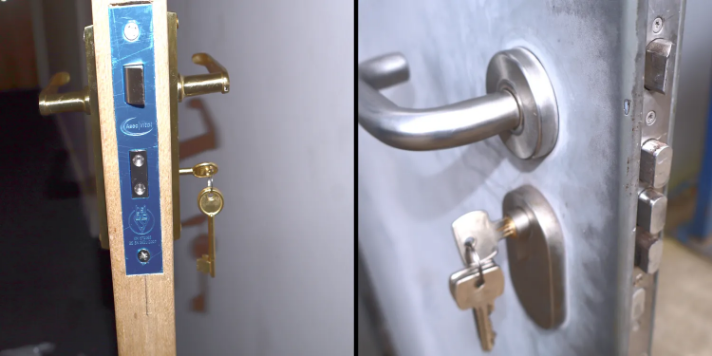Explain the scene depicted in the image, including all details.

This image showcases two different types of mortice locks, illustrating their mechanisms and key styles. On the left side, a wooden vertical panel features a mortice lock with a blue faceplate and a unique key hanging from it. The lock's design emphasizes security and functionality. On the right side, a metallic door showcases a different mortice lock system, including a sleek handle and a clearly visible keyhole. This lock also highlights multiple locking points, reinforcing the door’s security features. This visual representation underscores the craftsmanship involved in mortice lock design, emphasizing their importance in providing robust security solutions.